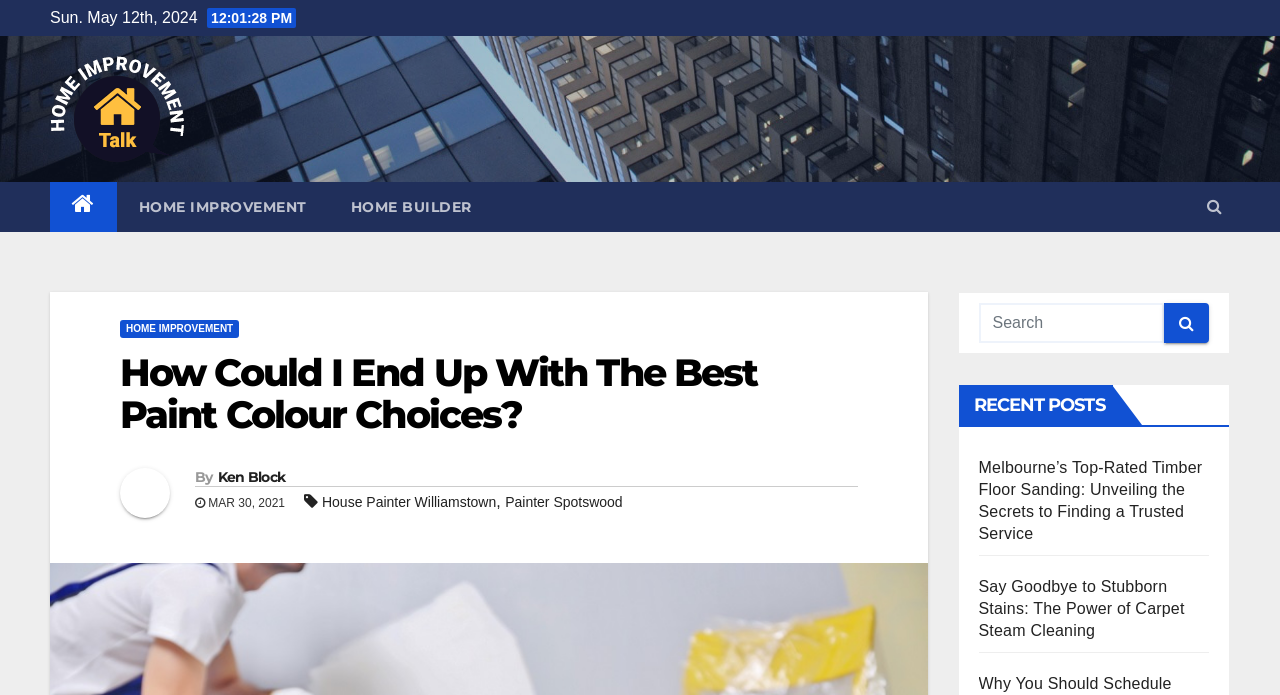Determine the bounding box coordinates for the region that must be clicked to execute the following instruction: "View the post by Ken Block".

[0.17, 0.673, 0.223, 0.699]